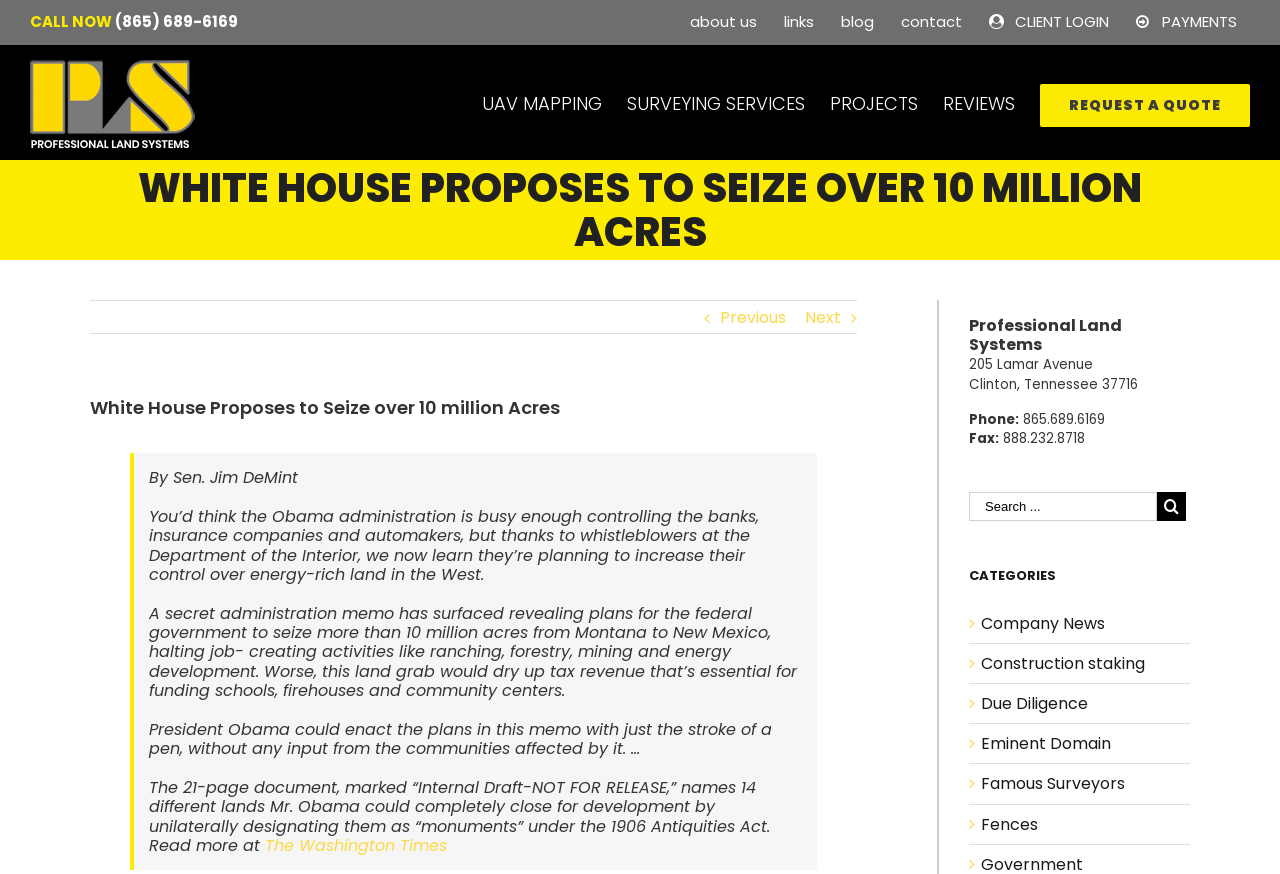Generate the text content of the main heading of the webpage.

WHITE HOUSE PROPOSES TO SEIZE OVER 10 MILLION ACRES